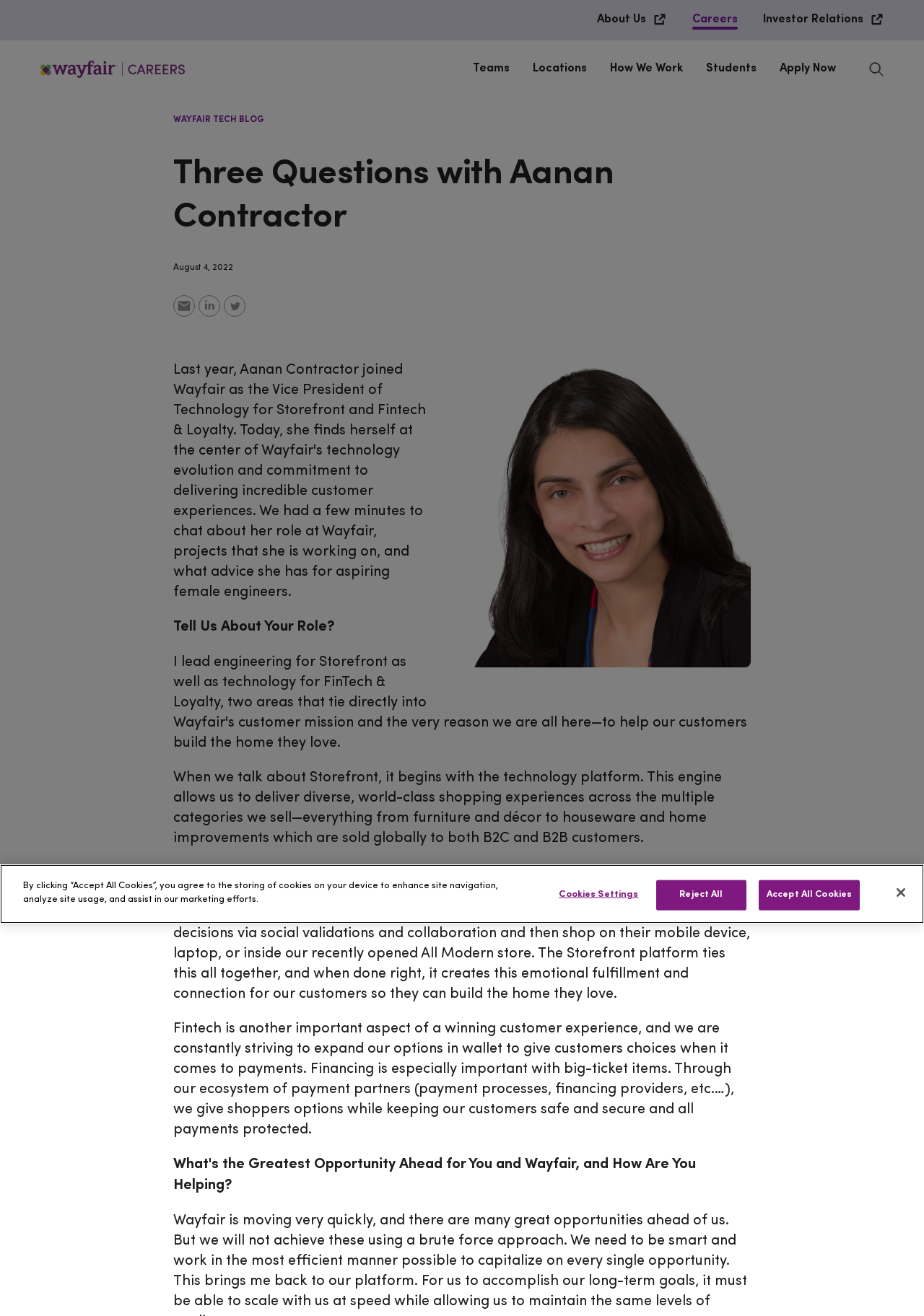What is the importance of financing in Wayfair's customer experience?
Look at the screenshot and respond with a single word or phrase.

Big-ticket items